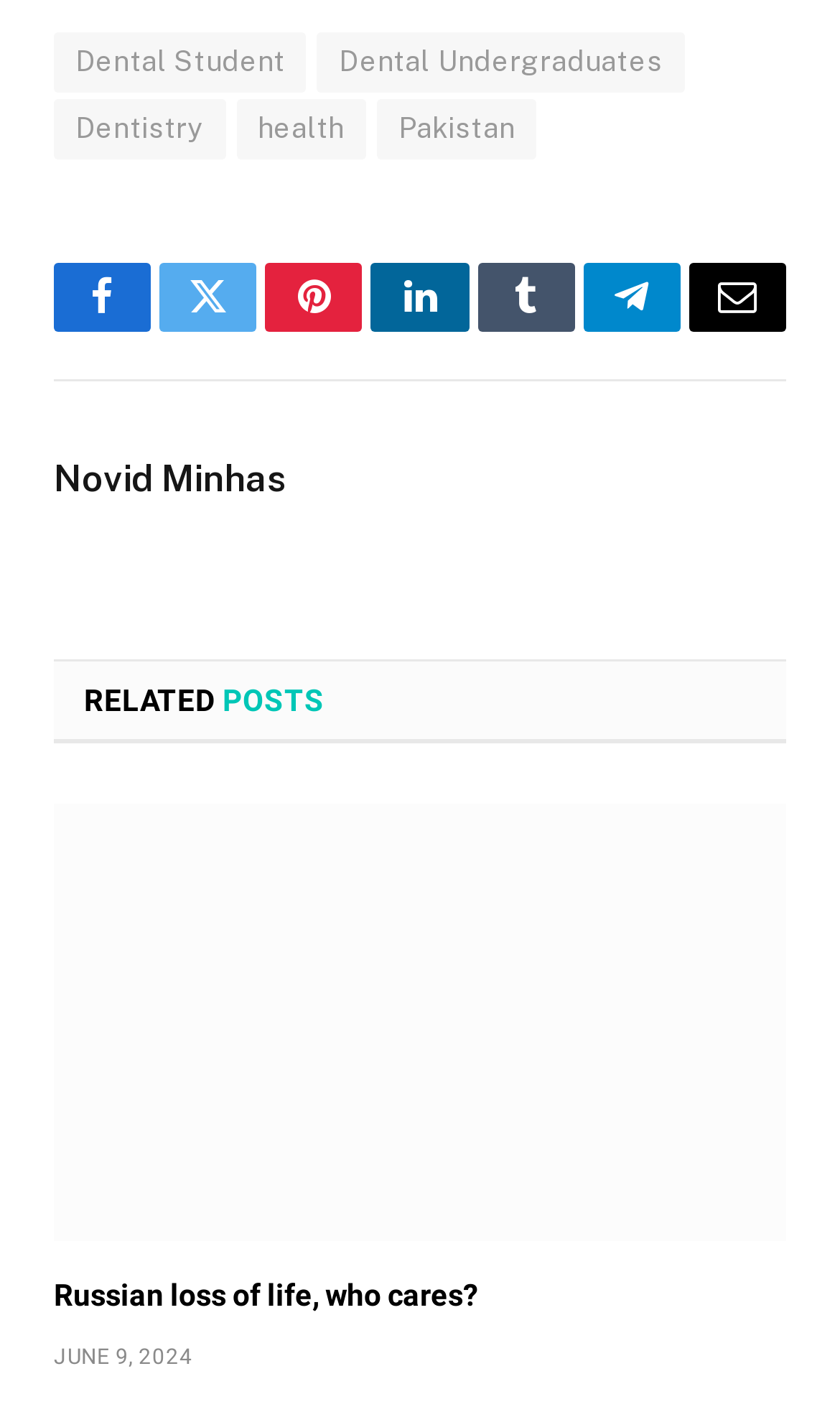What is the date of the article?
Provide an in-depth and detailed answer to the question.

The date of the article is 'JUNE 9, 2024' which is located at the bottom of the webpage within a time element with a bounding box of [0.064, 0.952, 0.23, 0.969].